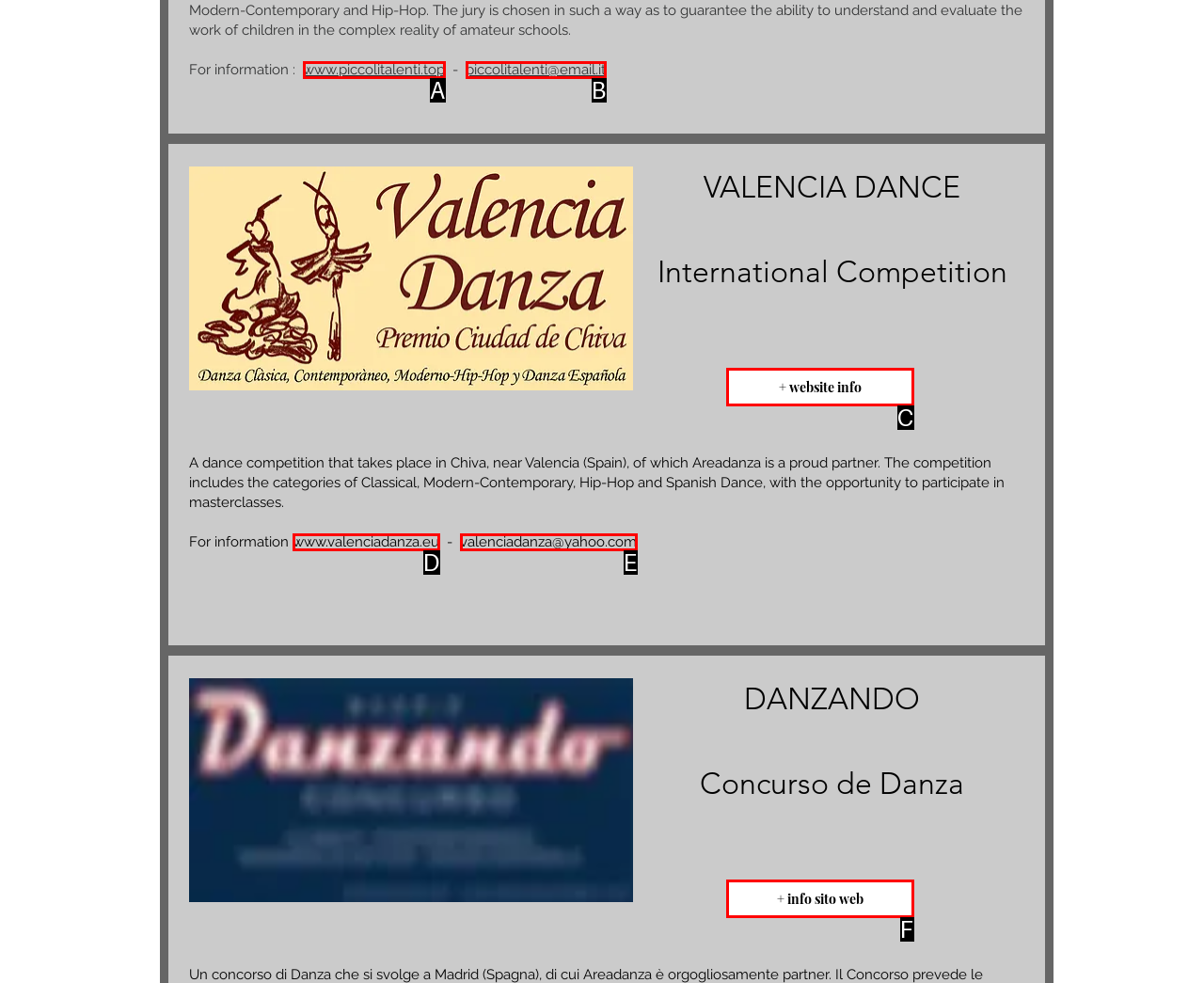Tell me the letter of the option that corresponds to the description: www.piccolitalenti.top
Answer using the letter from the given choices directly.

A